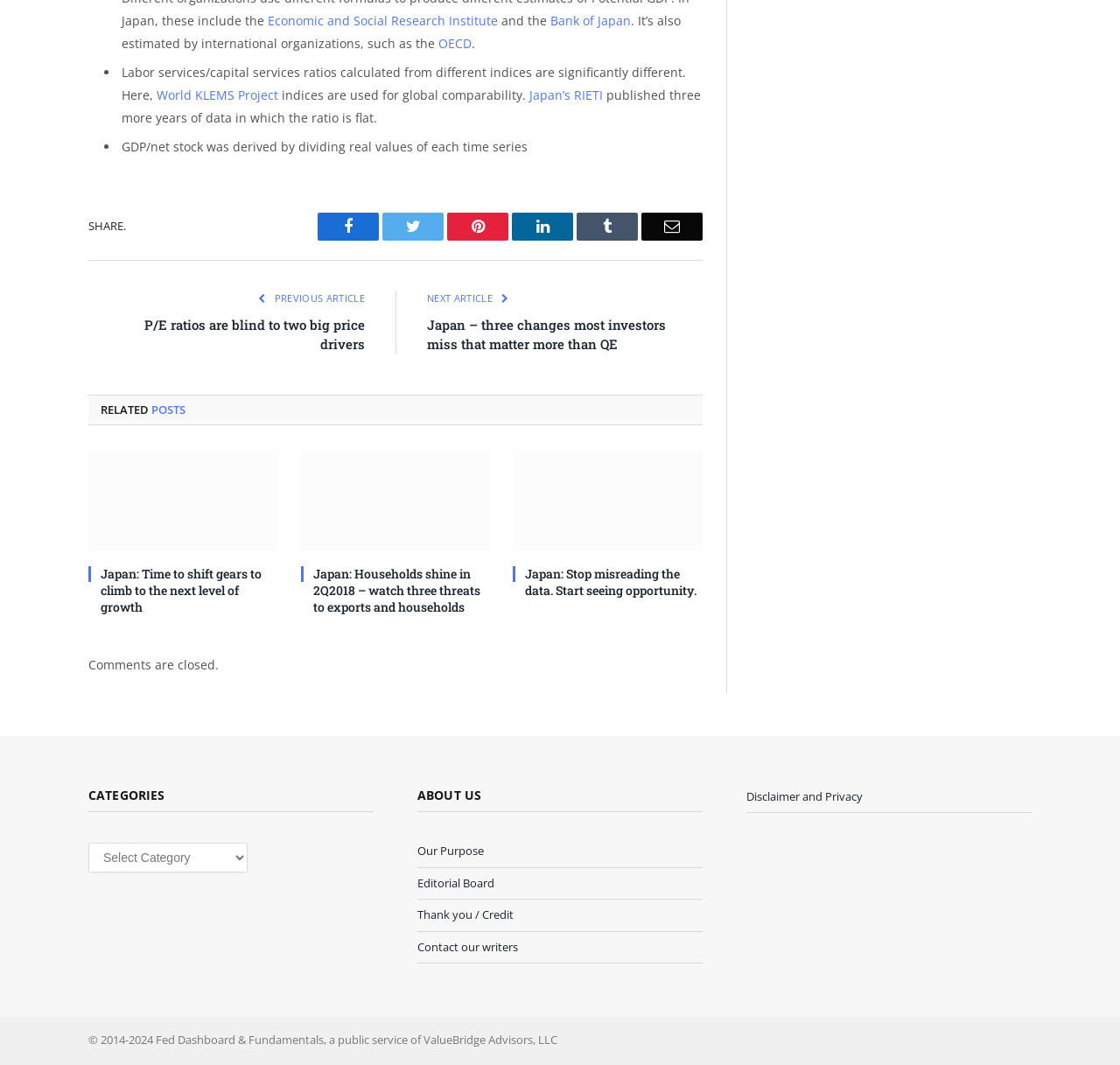Using the description: "Contact our writers", identify the bounding box of the corresponding UI element in the screenshot.

[0.373, 0.882, 0.462, 0.896]